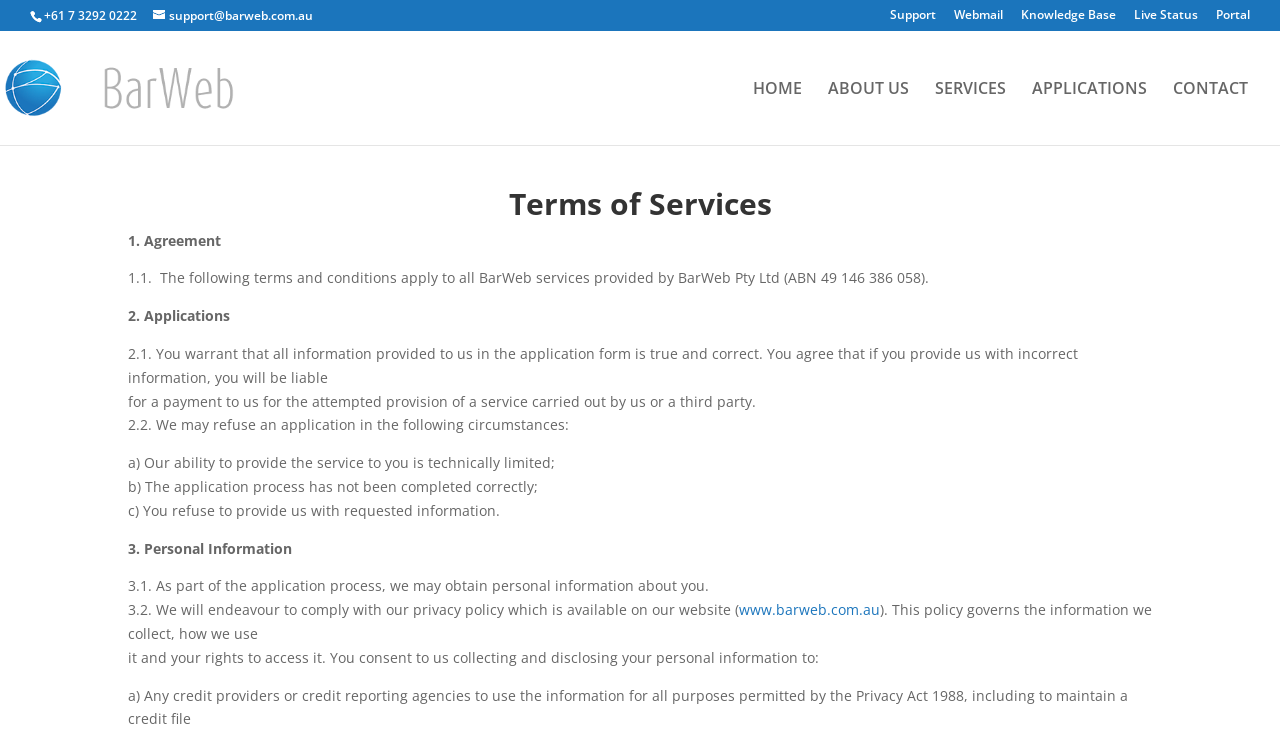Pinpoint the bounding box coordinates of the area that must be clicked to complete this instruction: "Check live status".

[0.886, 0.012, 0.936, 0.041]